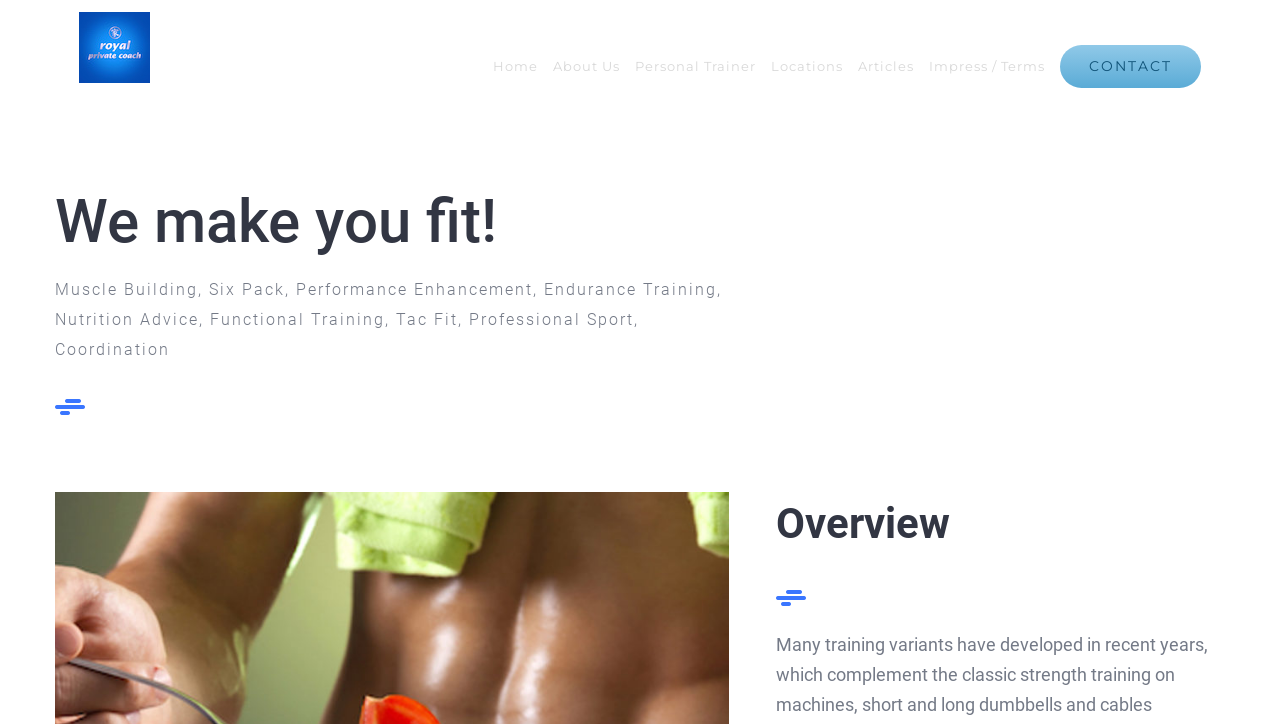Offer an in-depth caption of the entire webpage.

The webpage is about Royal Private Coach, a personal training service in Amsterdam. At the top left corner, there is a Montreal Logo, which is also a link. Next to it, there is a navigation menu with several links, including Home, About Us, Personal Trainer, Locations, Articles, Impress/Terms, and CONTACT. 

Below the navigation menu, there is a prominent heading that reads "We make you fit!" followed by a paragraph of text that describes the services offered, including Muscle Building, Six Pack, Performance Enhancement, Endurance Training, Nutrition Advice, Functional Training, Tac Fit, Professional Sport, and Coordination.

To the right of the heading and paragraph, there is a link with the text "Mann nach Training". Below this section, there is another heading that reads "Overview", which takes up most of the width of the page.